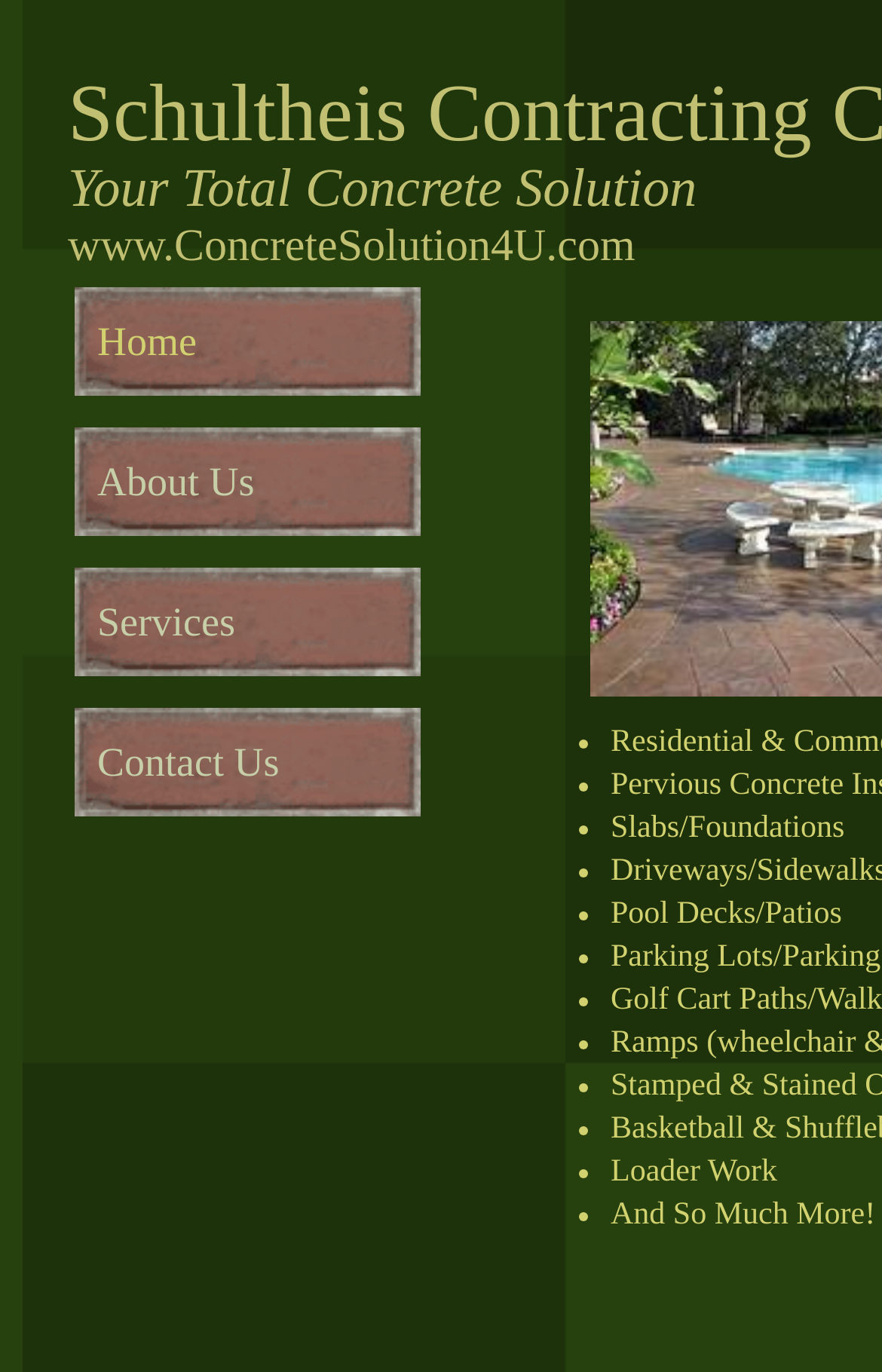Answer the question in a single word or phrase:
What is the company's total solution?

Concrete